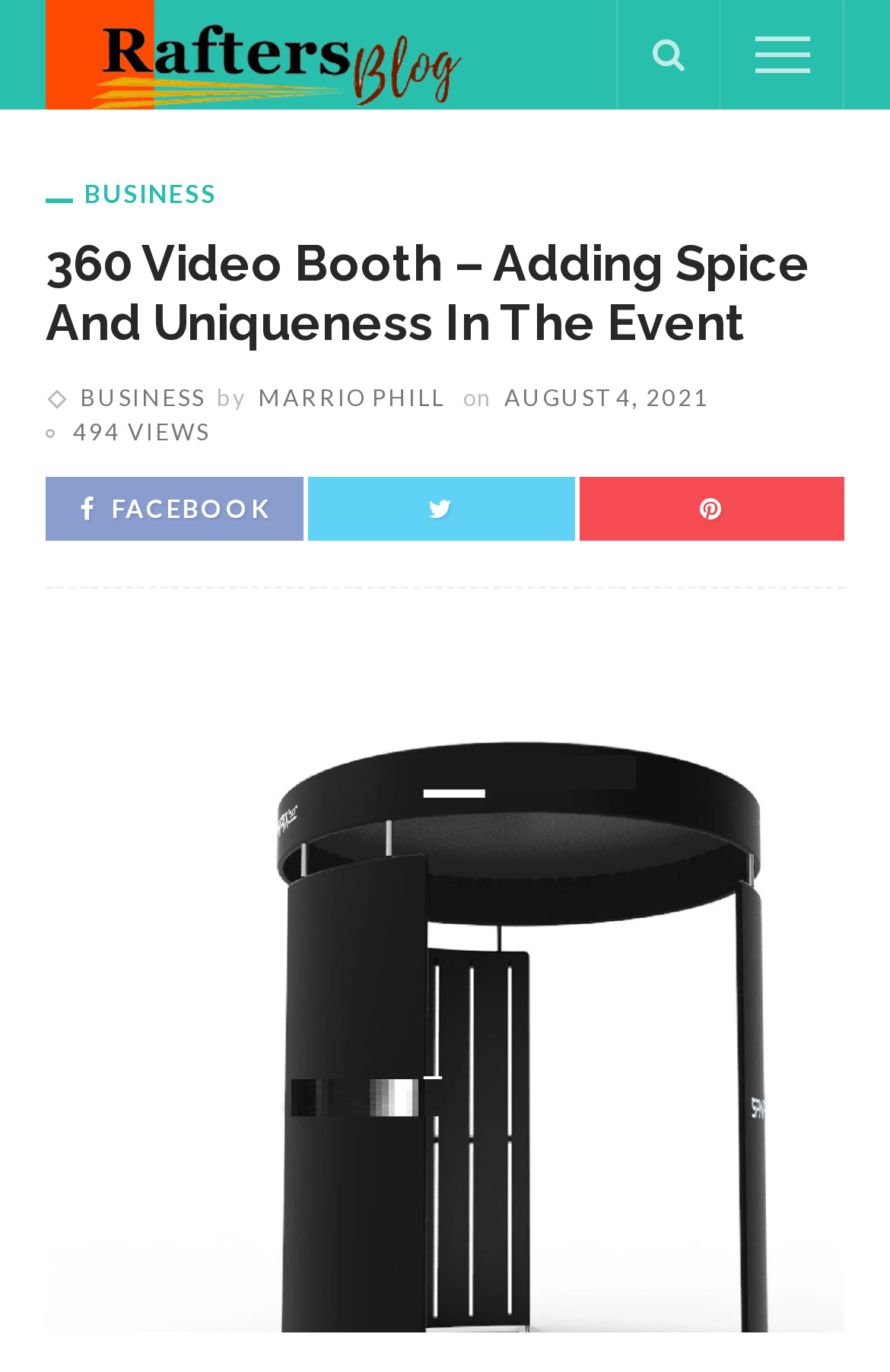Extract the bounding box coordinates for the described element: "Toggle navigation". The coordinates should be represented as four float numbers between 0 and 1: [left, top, right, bottom].

None